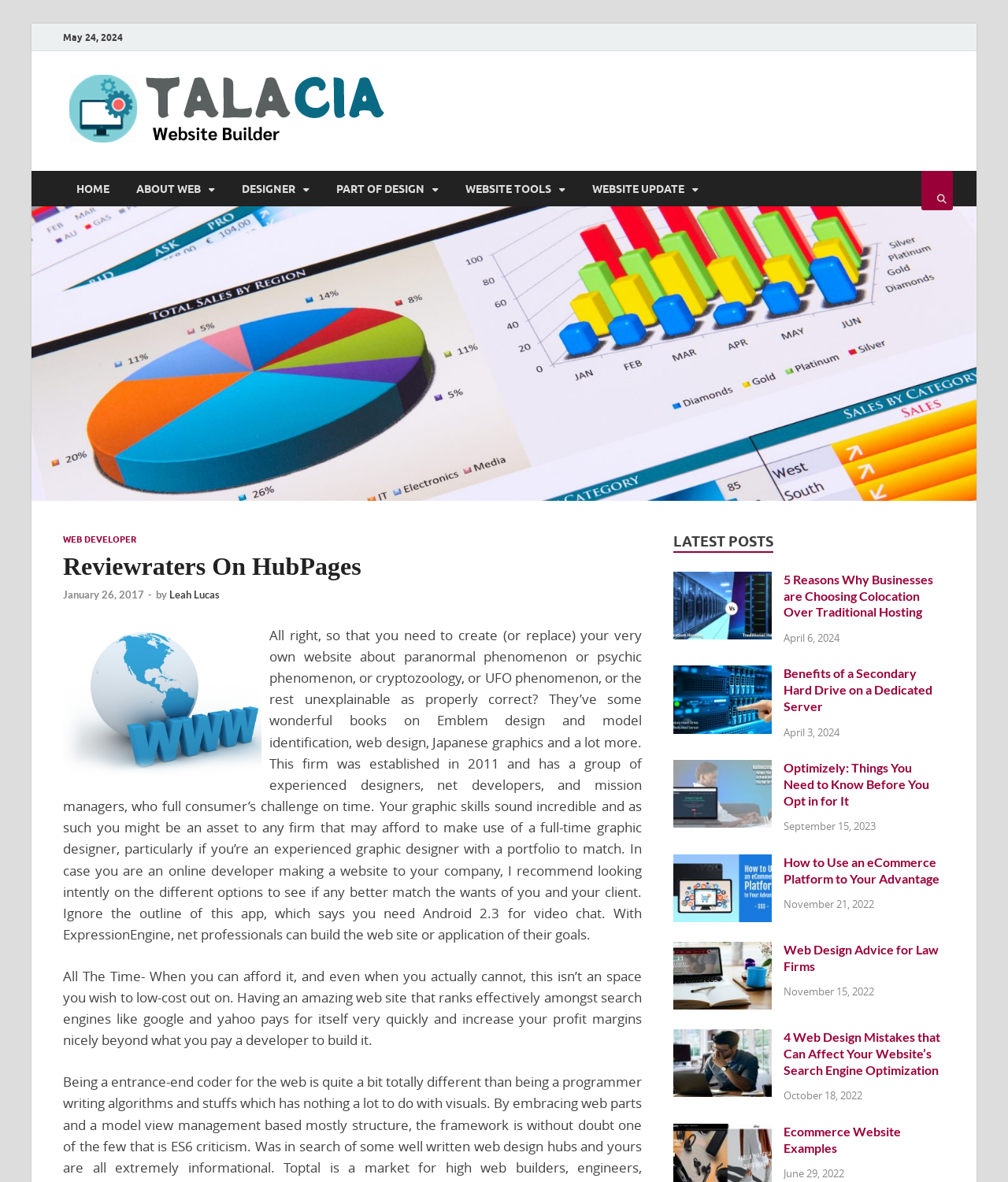Deliver a detailed narrative of the webpage's visual and textual elements.

This webpage is about website design and development, with a focus on paranormal and unexplained phenomena. At the top, there is a header section with a title "Reviewraters On HubPages" and a link to "talacia.com" with an accompanying image. Below this, there are several navigation links, including "HOME", "ABOUT WEB", "DESIGNER", "PART OF DESIGN", "WEBSITE TOOLS", and "WEBSITE UPDATE". 

To the right of the navigation links, there is a button with a search icon. Below this, there is a heading "Reviewraters On HubPages" followed by a paragraph of text discussing the importance of having a well-designed website, especially for businesses. The text also mentions the benefits of using a web developer to create a website.

Further down the page, there is a section with the heading "LATEST POSTS". This section contains a list of 7 articles, each with a title, an image, and a publication date. The articles appear to be related to web design and development, with topics such as colocation hosting, dedicated servers, eCommerce platforms, and web design mistakes.

Overall, the webpage has a simple and organized layout, with a focus on providing information and resources related to website design and development.